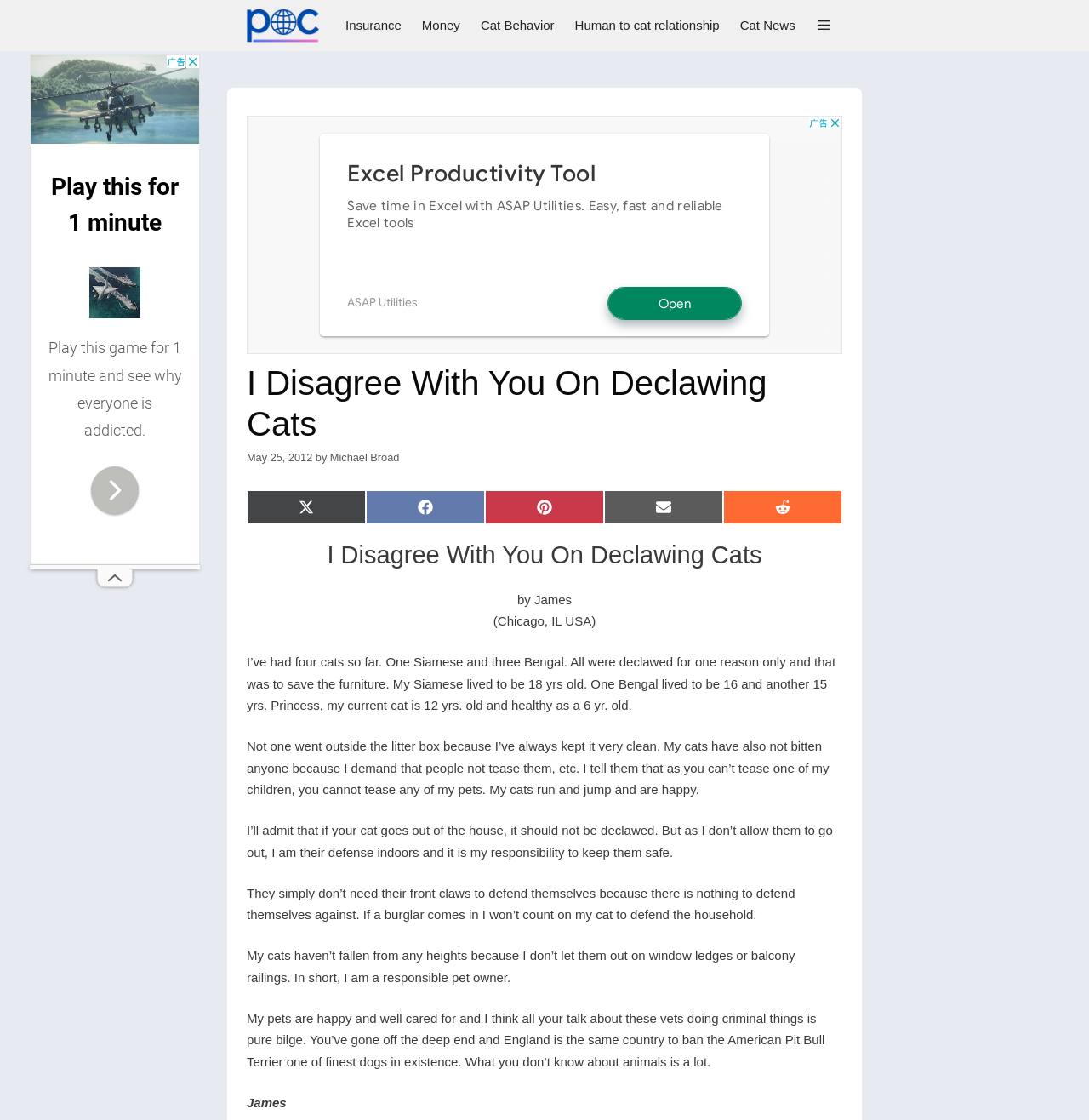Identify the bounding box coordinates of the region I need to click to complete this instruction: "Click the 'Share on Twitter' link".

[0.227, 0.438, 0.336, 0.468]